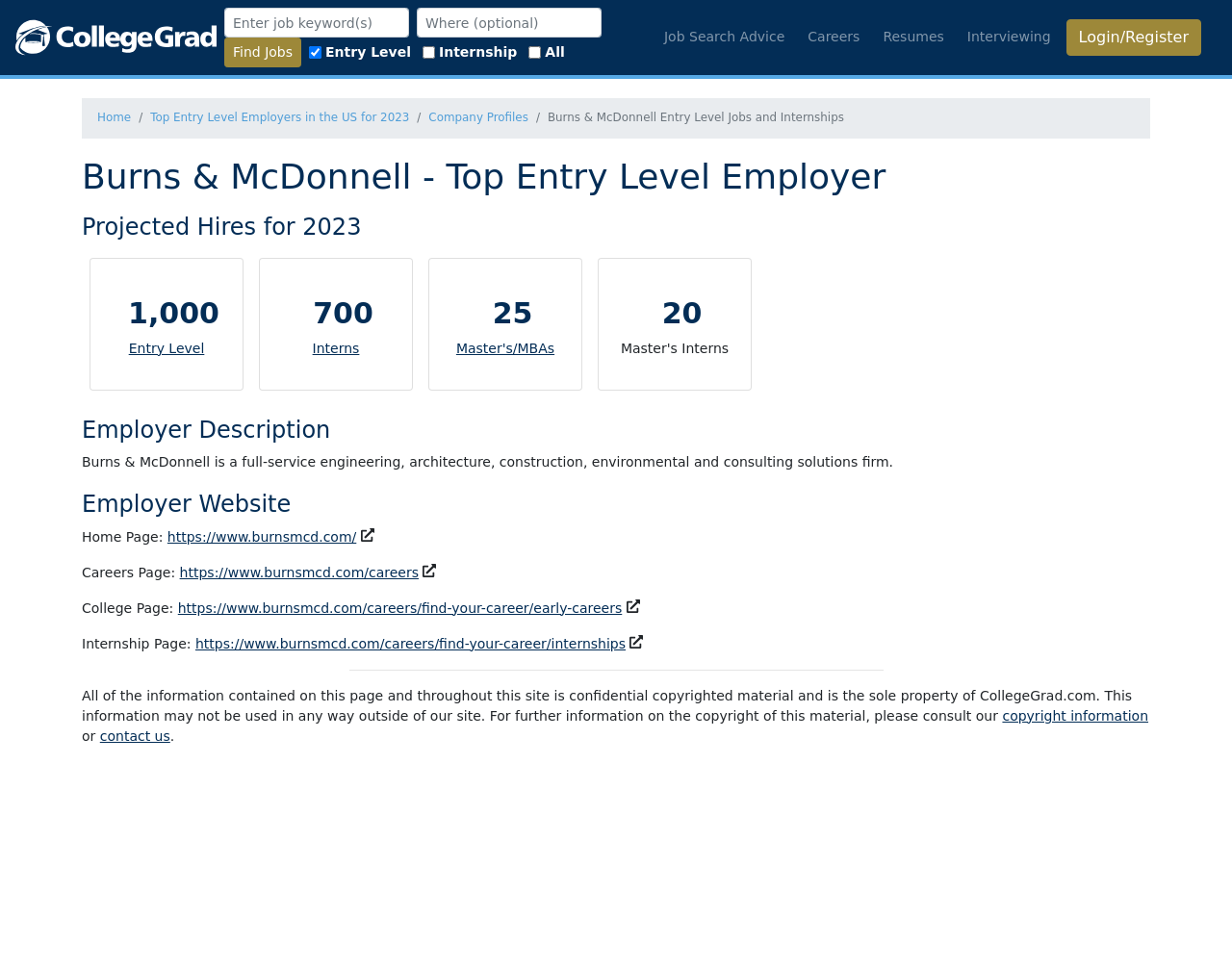Identify the bounding box coordinates of the region that should be clicked to execute the following instruction: "Search for jobs".

[0.182, 0.039, 0.245, 0.07]